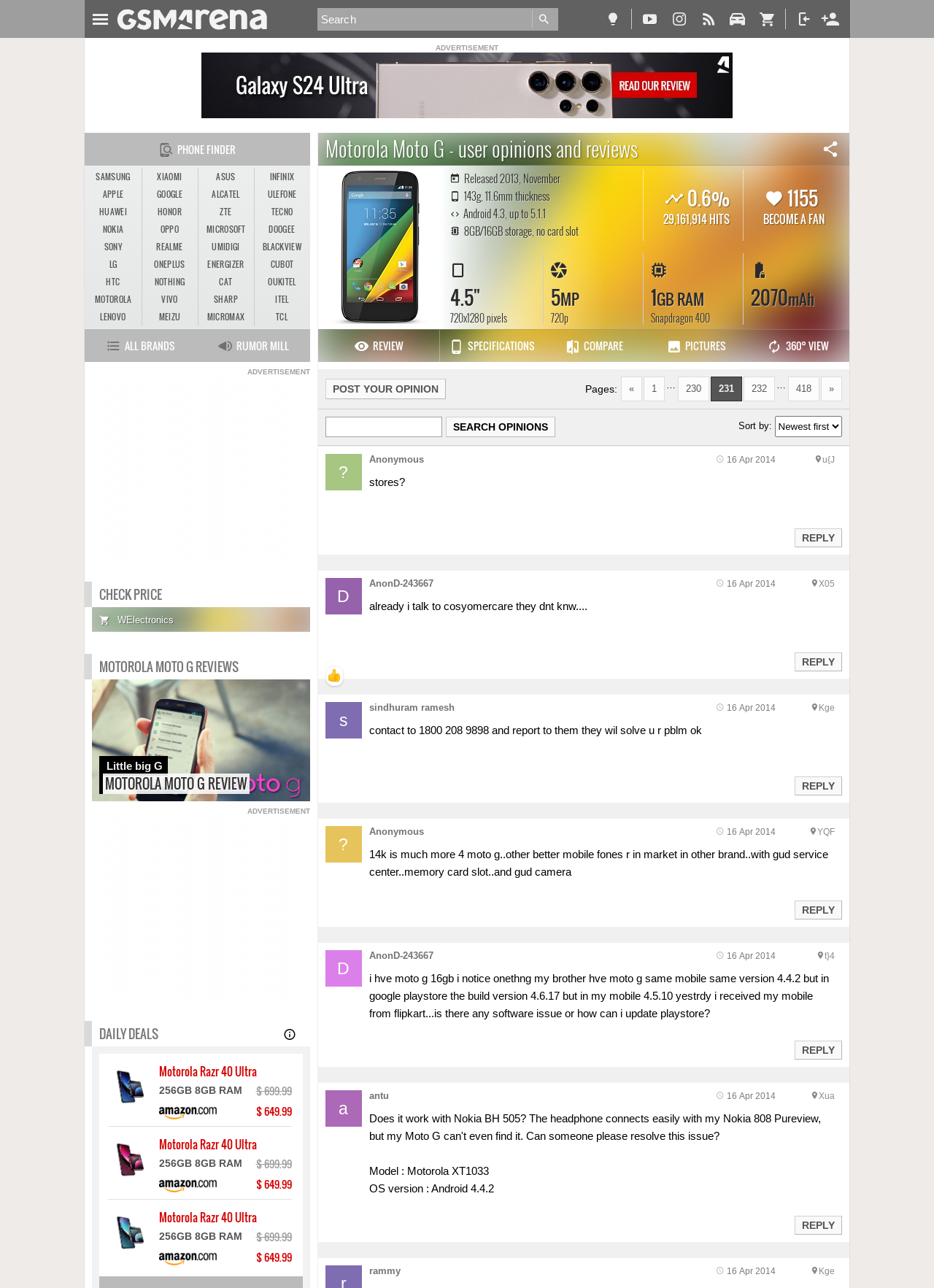Give a concise answer using only one word or phrase for this question:
How many pages of reviews are there?

418